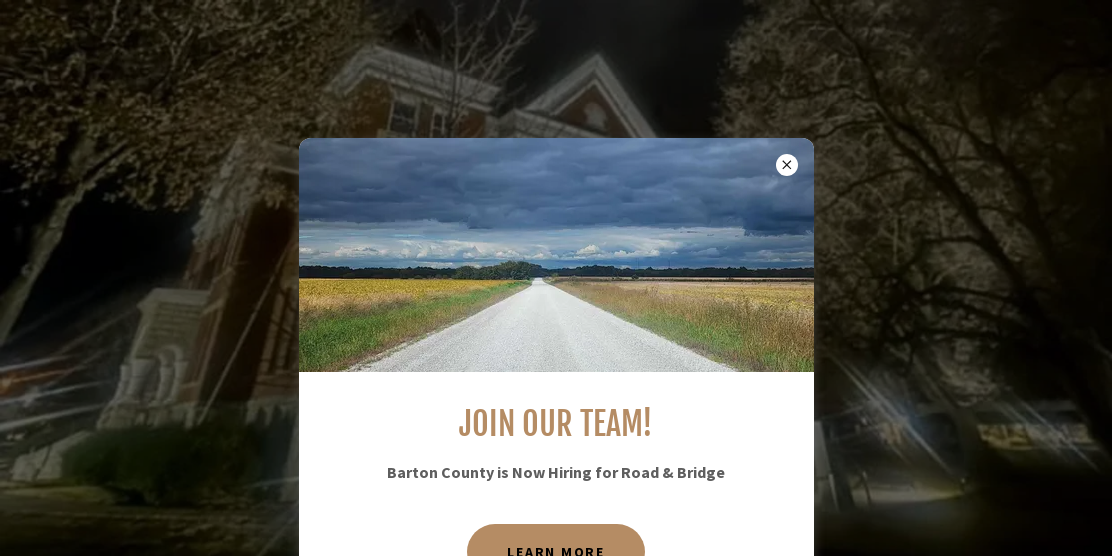What is the purpose of the 'LEARN MORE' button?
Refer to the image and give a detailed answer to the query.

The 'LEARN MORE' button is intended to prompt viewers to find additional information regarding the job opportunities in the Road and Bridge department of Barton County, likely leading to a webpage or portal with more details about the available positions and application process.